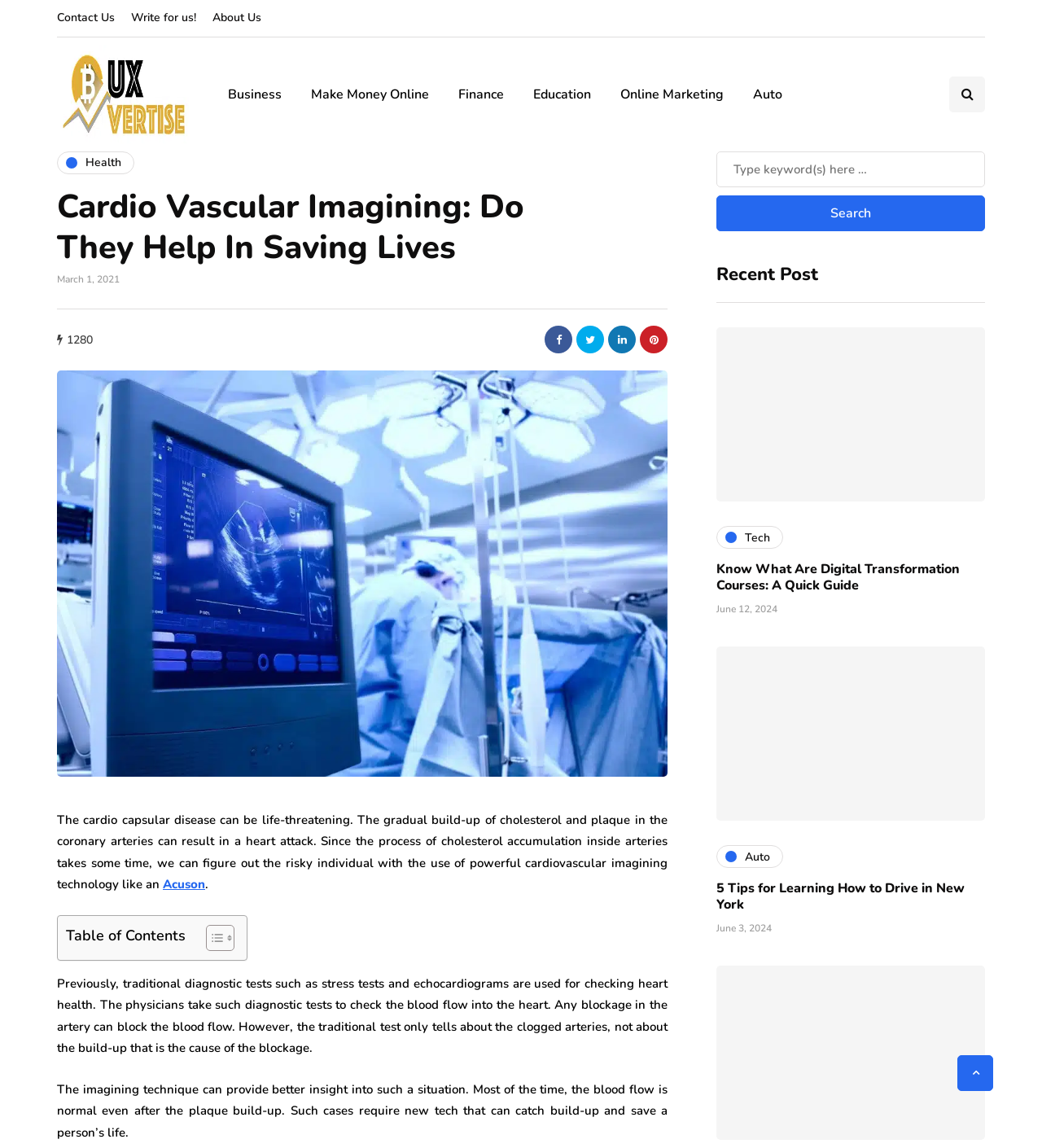Identify the bounding box coordinates necessary to click and complete the given instruction: "Read about Cardio Vascular Imaging".

[0.055, 0.162, 0.523, 0.233]